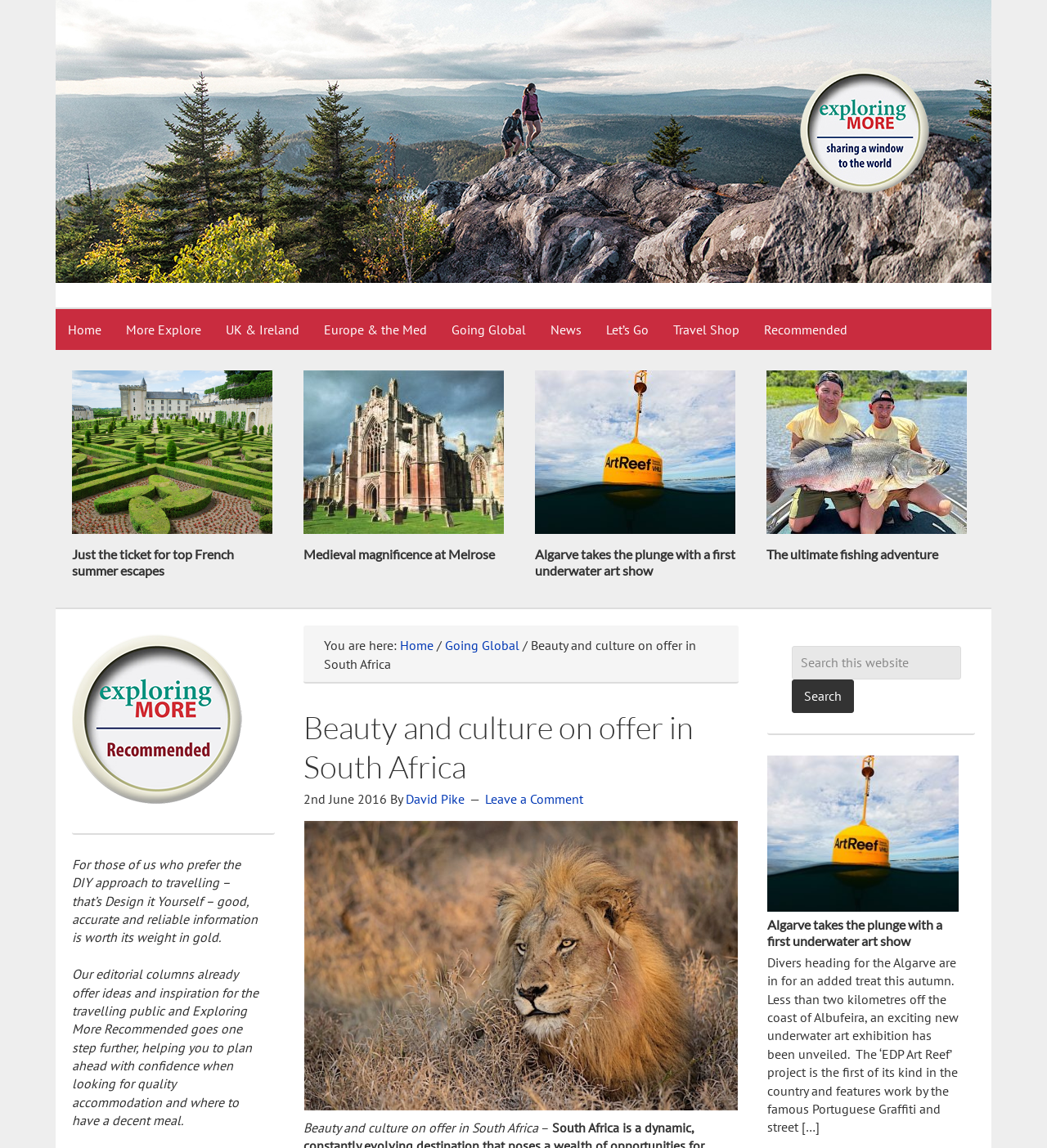Find the bounding box coordinates for the UI element whose description is: "News". The coordinates should be four float numbers between 0 and 1, in the format [left, top, right, bottom].

[0.514, 0.269, 0.567, 0.305]